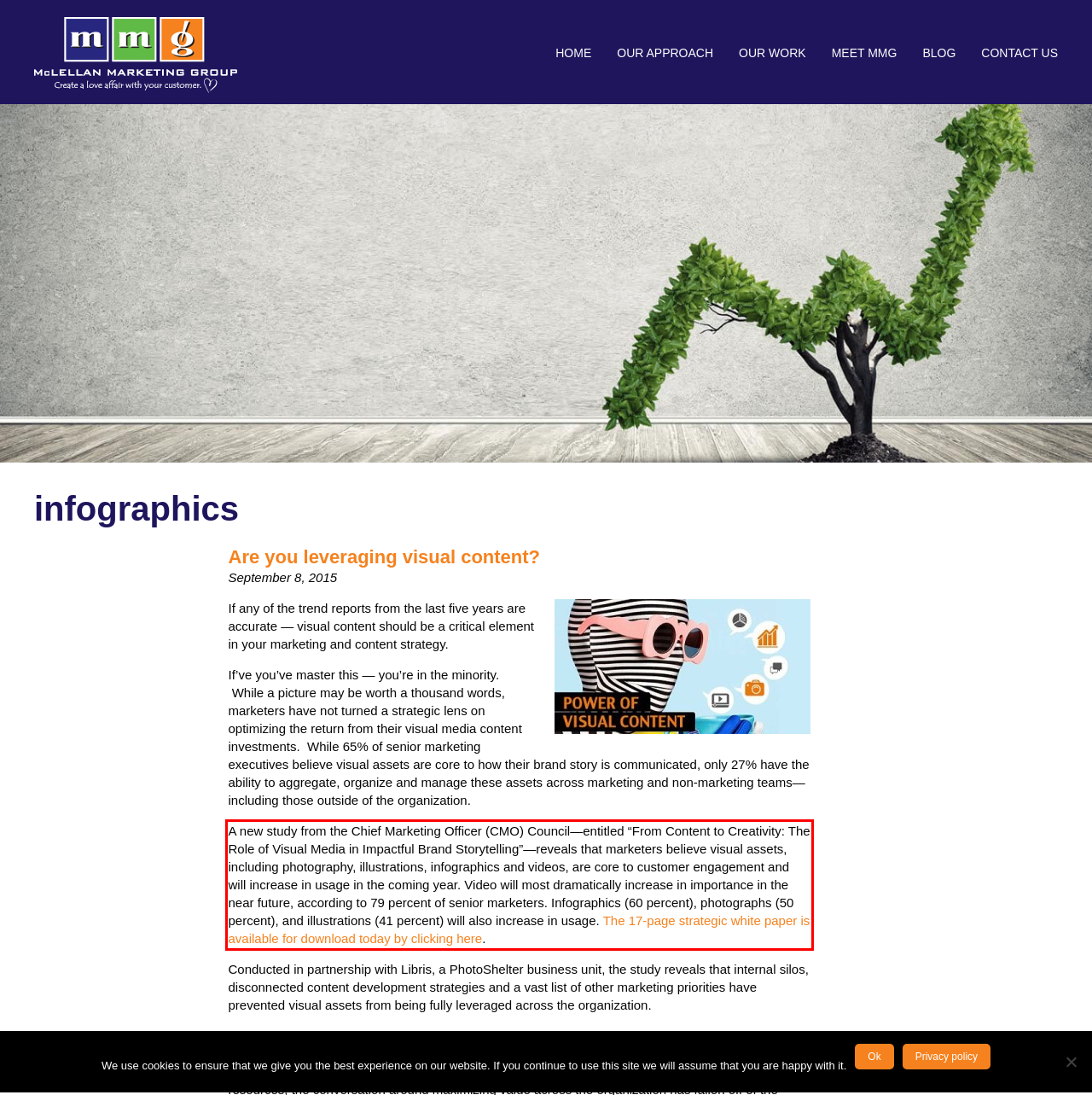Examine the screenshot of the webpage, locate the red bounding box, and perform OCR to extract the text contained within it.

A new study from the Chief Marketing Officer (CMO) Council—entitled “From Content to Creativity: The Role of Visual Media in Impactful Brand Storytelling”—reveals that marketers believe visual assets, including photography, illustrations, infographics and videos, are core to customer engagement and will increase in usage in the coming year. Video will most dramatically increase in importance in the near future, according to 79 percent of senior marketers. Infographics (60 percent), photographs (50 percent), and illustrations (41 percent) will also increase in usage. The 17-page strategic white paper is available for download today by clicking here.